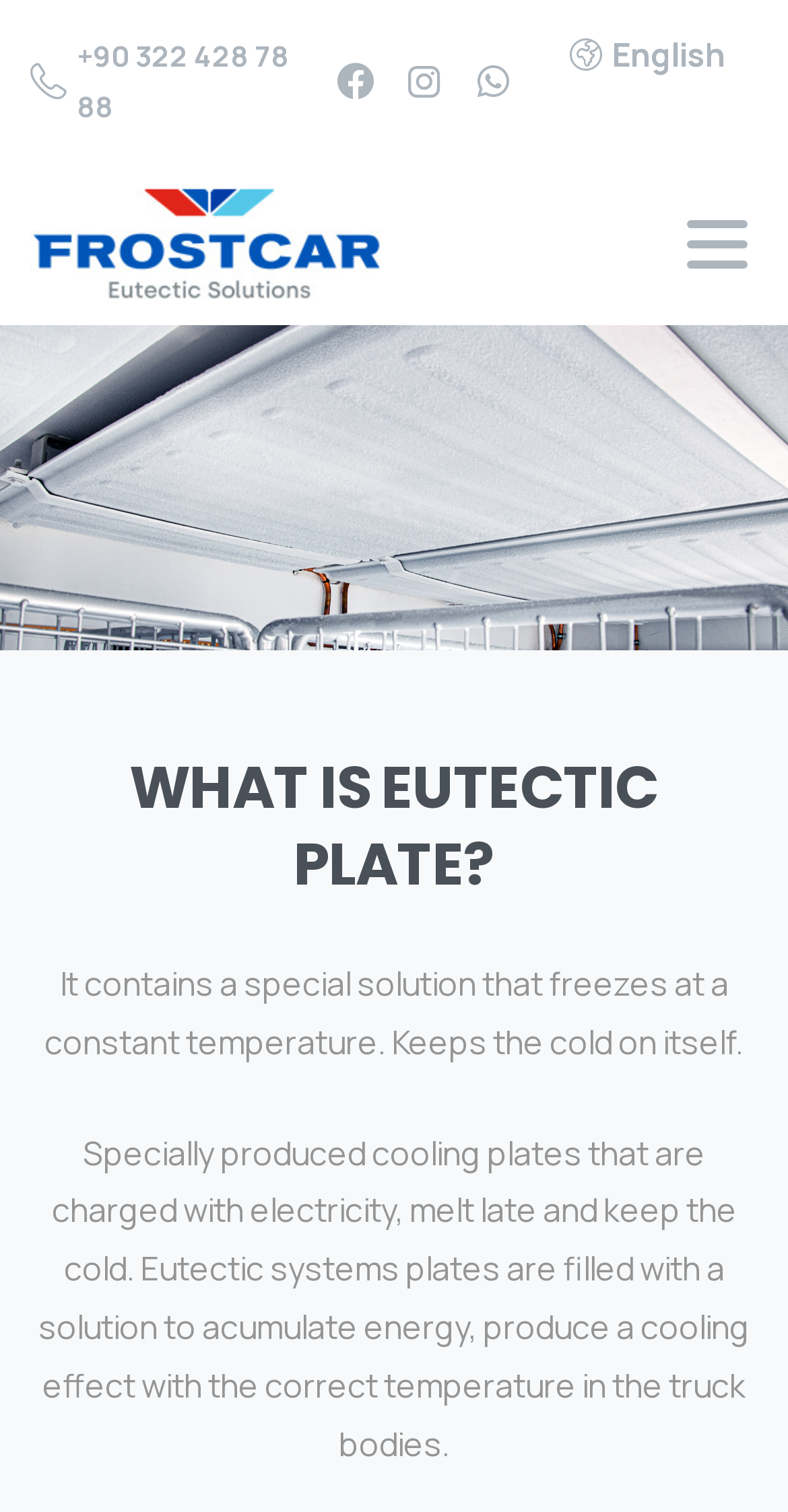Identify the bounding box coordinates of the specific part of the webpage to click to complete this instruction: "go to the fifth link".

None